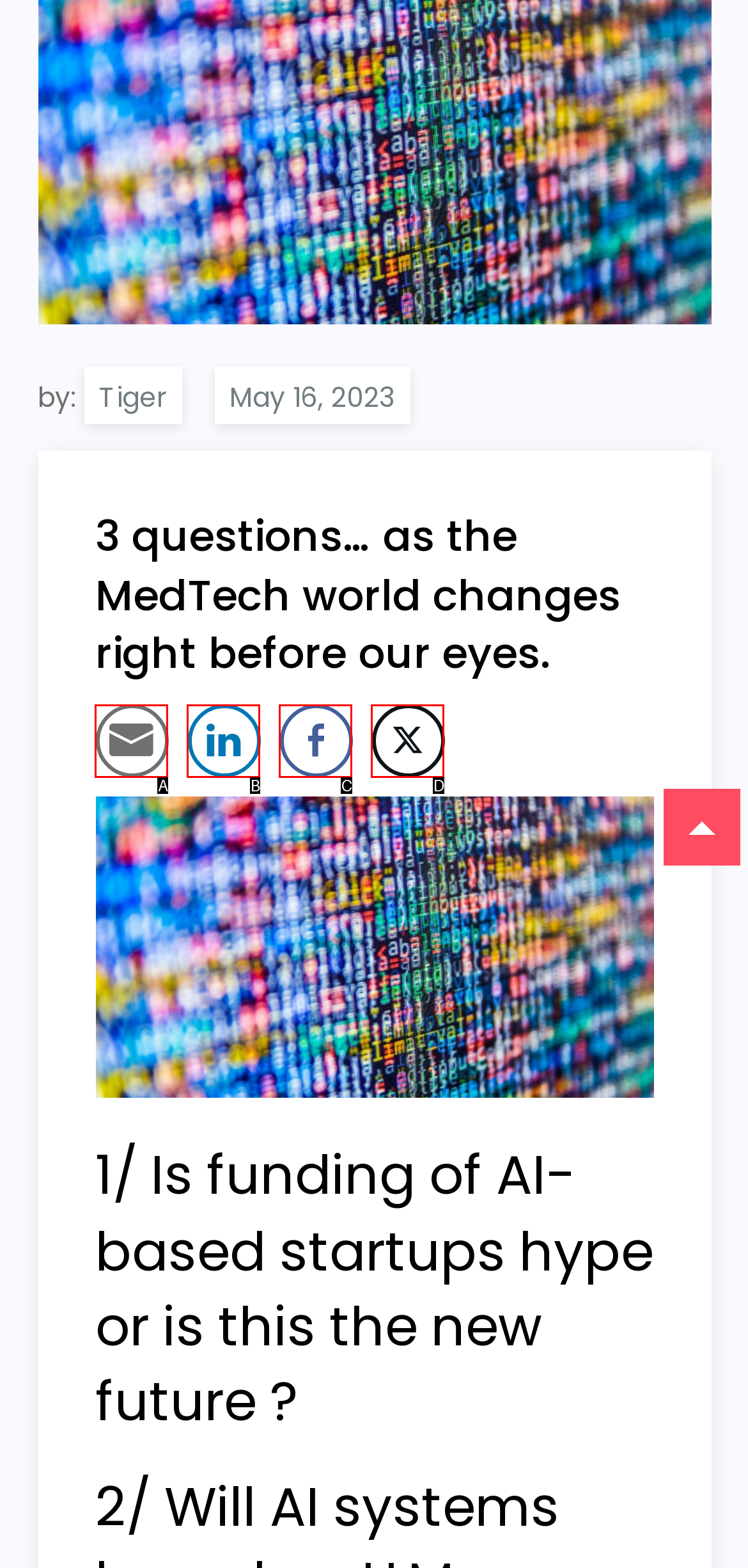What letter corresponds to the UI element described here: Twitter
Reply with the letter from the options provided.

D